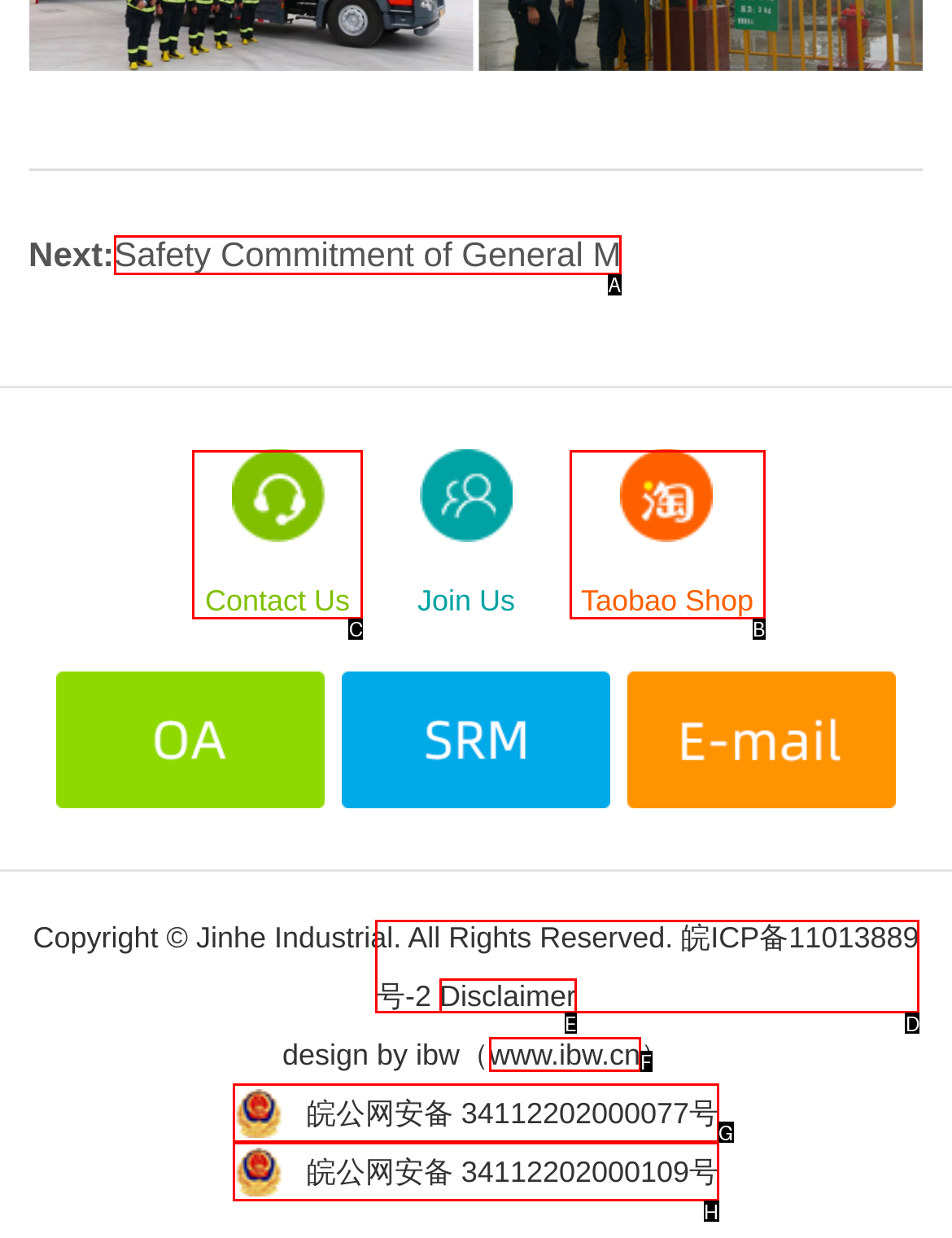Identify the correct HTML element to click for the task: Explore main business items. Provide the letter of your choice.

None